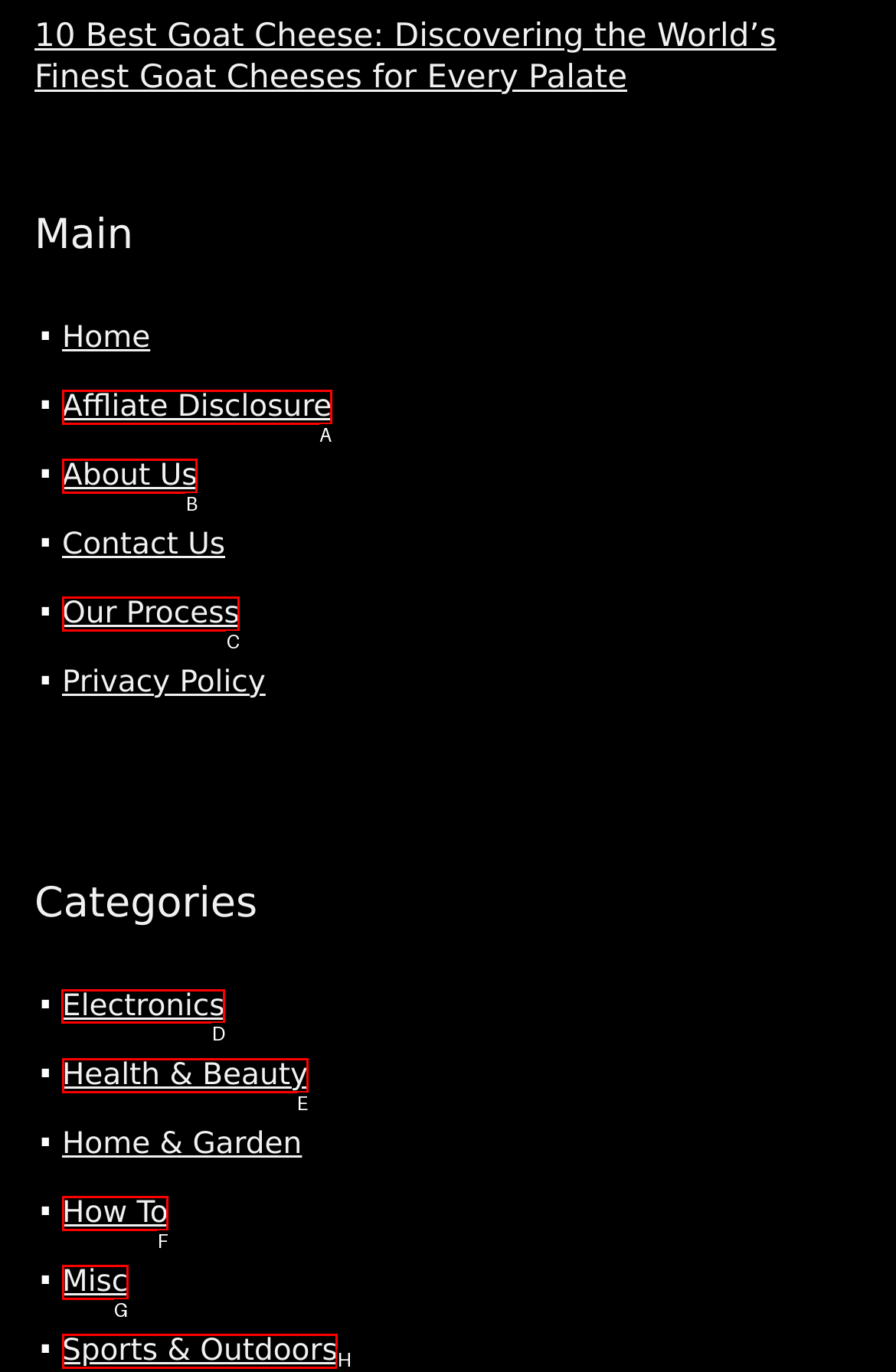For the given instruction: explore the electronics category, determine which boxed UI element should be clicked. Answer with the letter of the corresponding option directly.

D